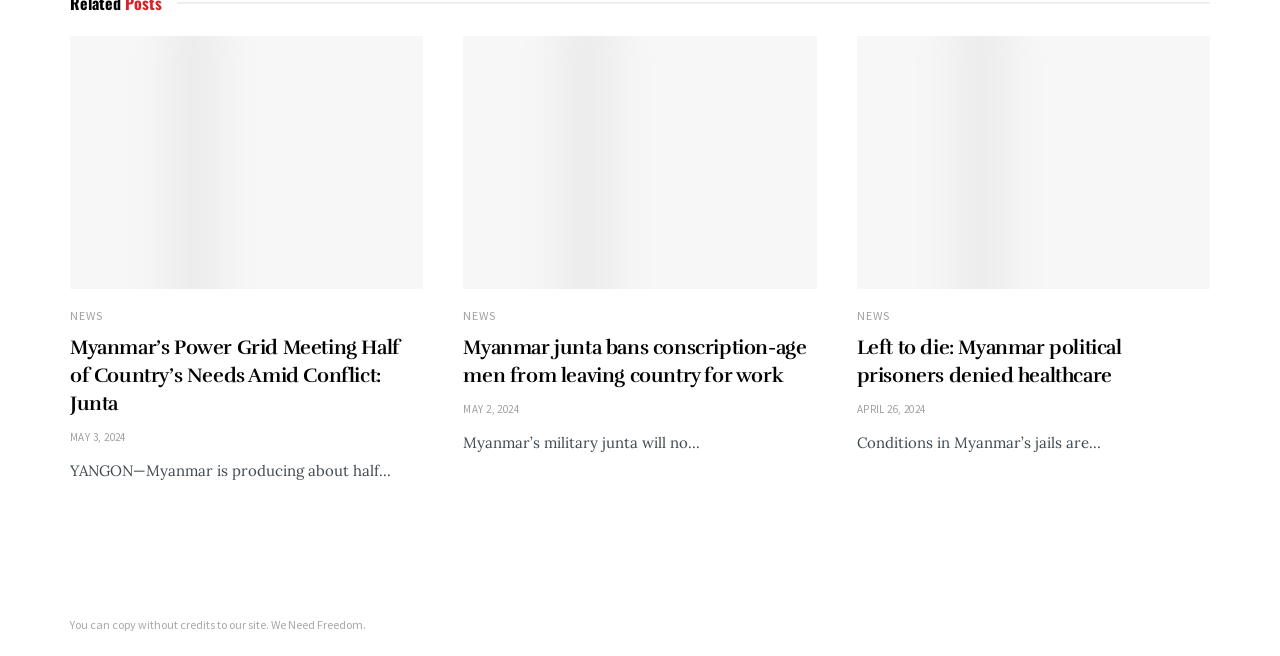What is the topic of the second news article?
With the help of the image, please provide a detailed response to the question.

I found the topic by looking at the link element with the text 'Myanmar junta bans conscription-age men from leaving country for work' which is the heading of the second news article.